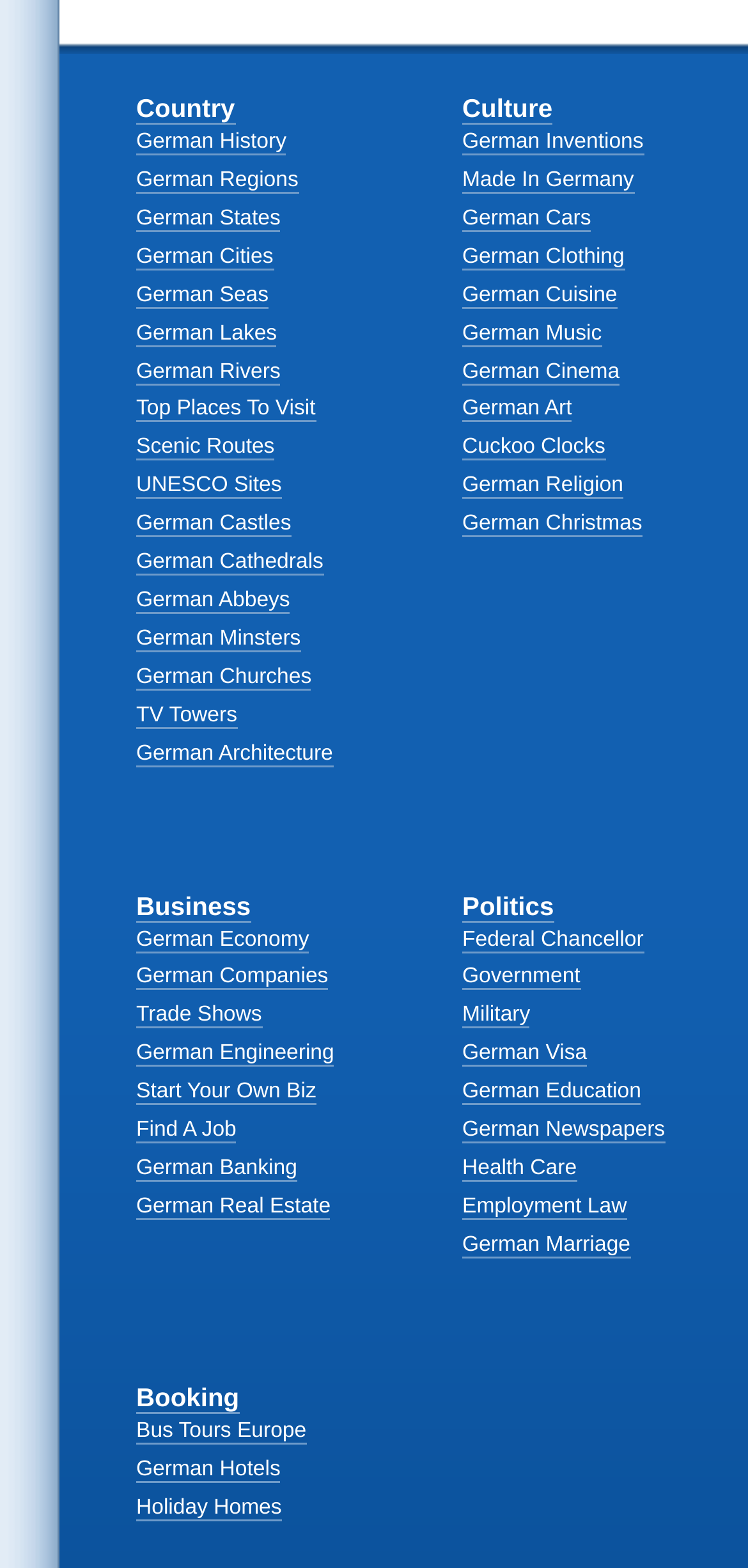Give the bounding box coordinates for the element described by: "Scenic Routes".

[0.182, 0.275, 0.49, 0.299]